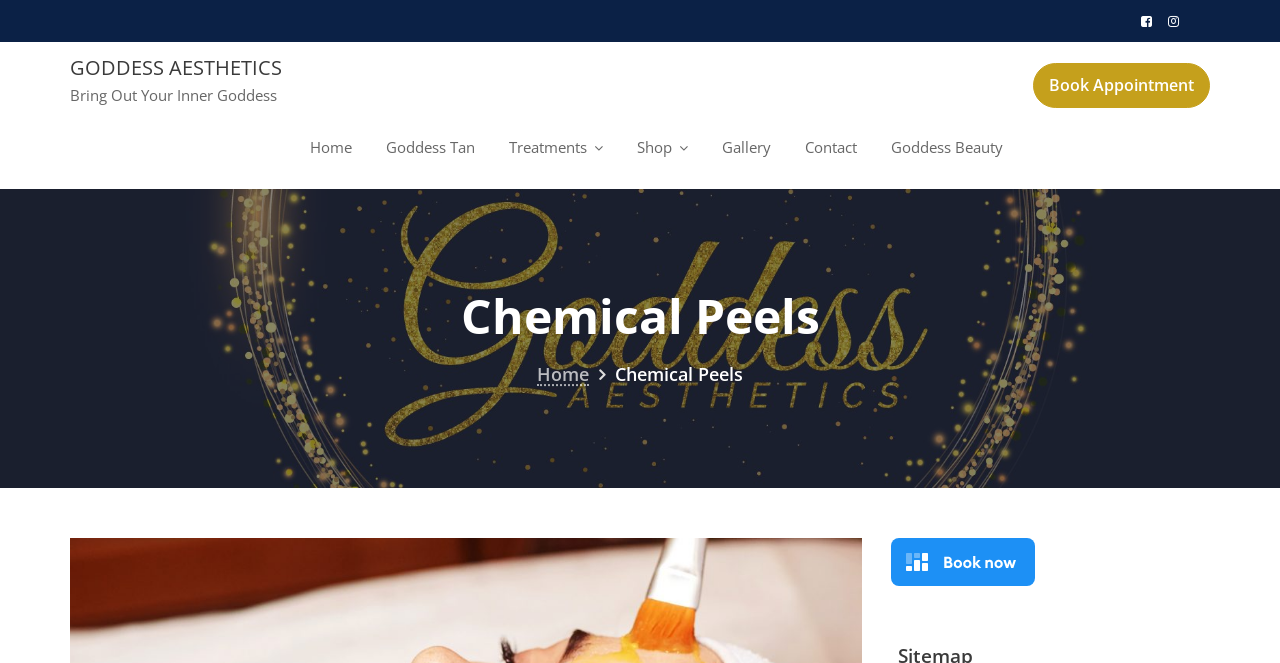Determine the bounding box for the described HTML element: "Goddess Tan". Ensure the coordinates are four float numbers between 0 and 1 in the format [left, top, right, bottom].

[0.29, 0.161, 0.383, 0.282]